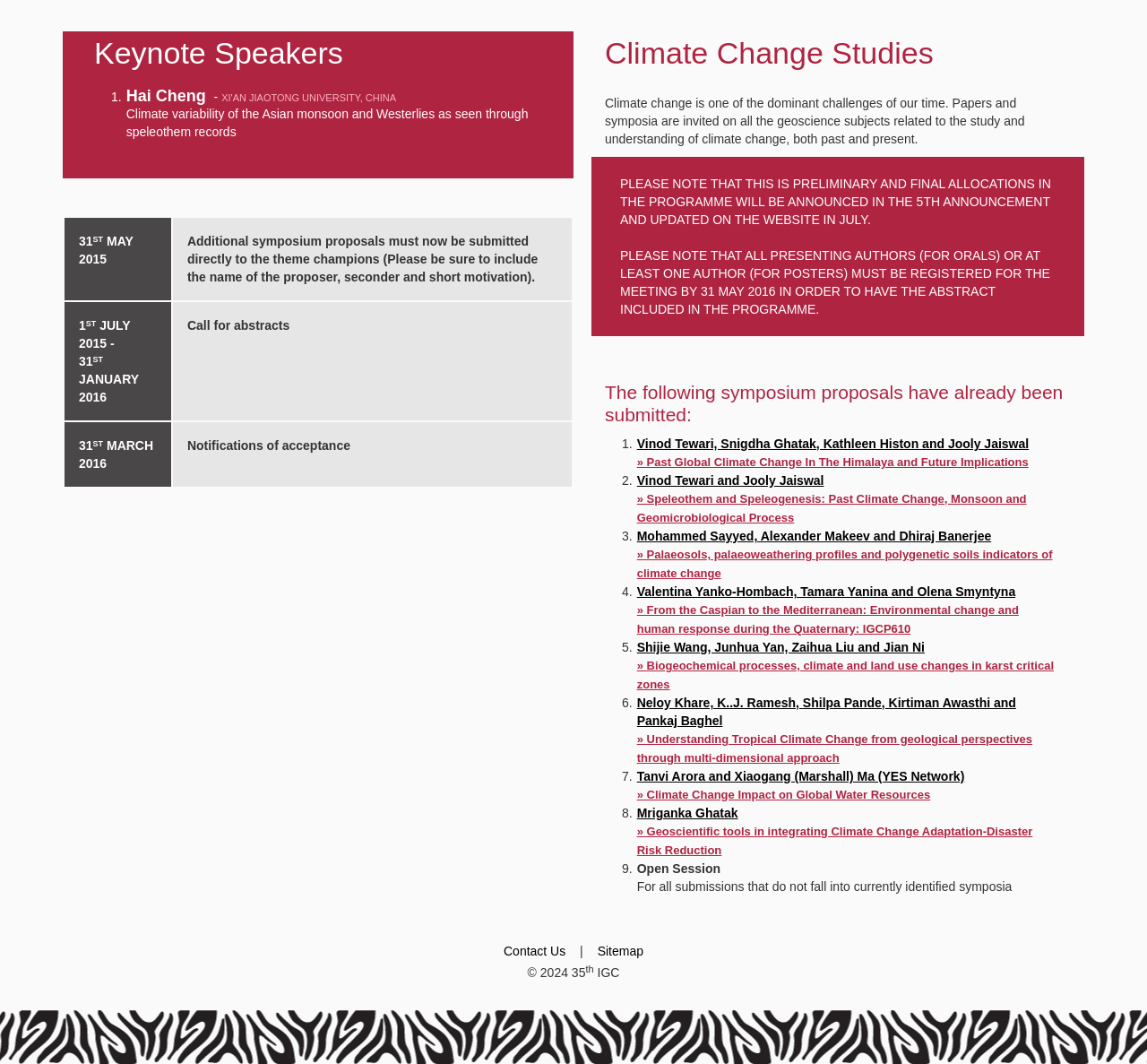What is the deadline for submitting abstracts?
Refer to the image and provide a one-word or short phrase answer.

31ST MARCH 2016